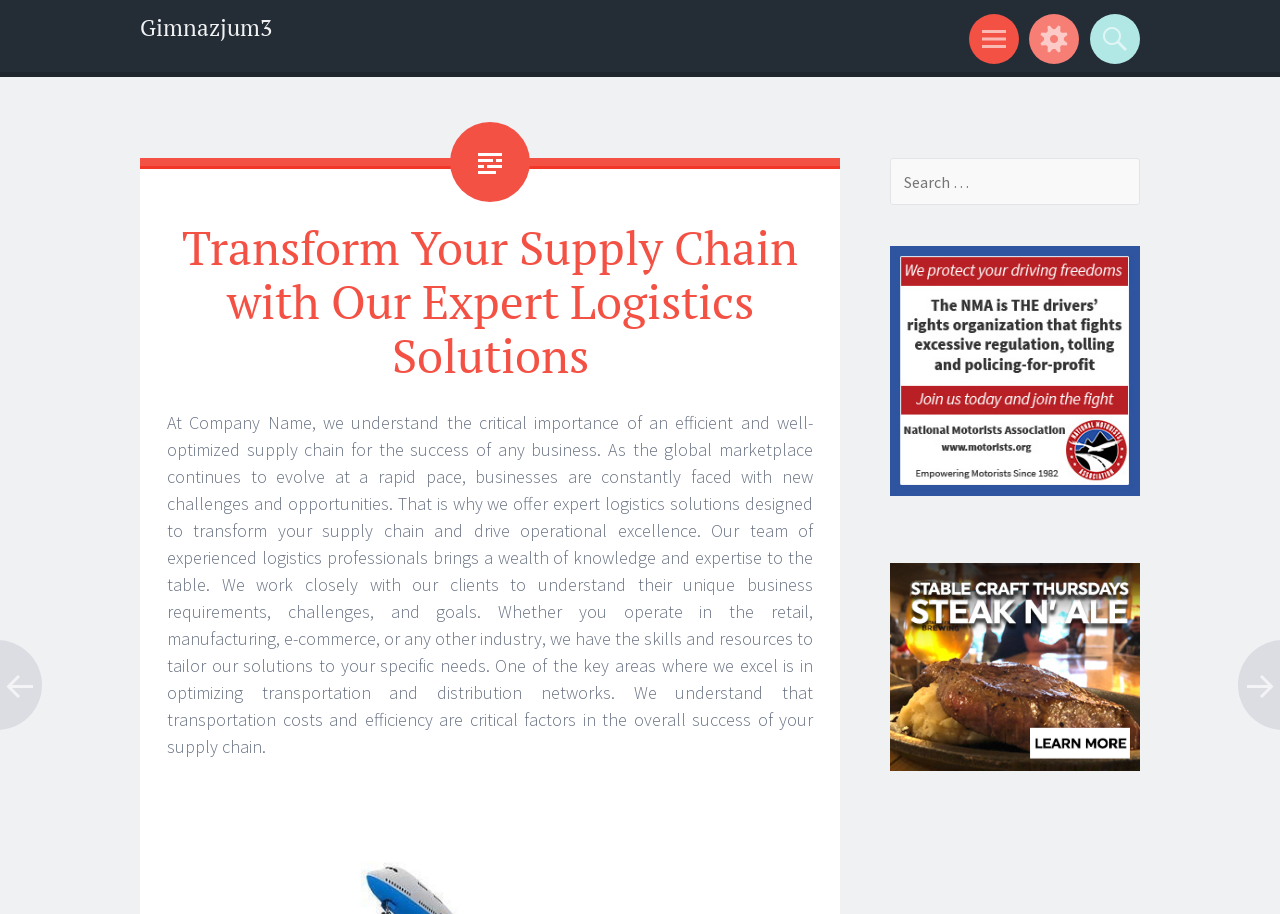Elaborate on the webpage's design and content in a detailed caption.

The webpage is about Gimnazjum3's expert logistics solutions for transforming supply chains. At the top left, there is a heading with the title "Gimnazjum3" which is also a link. To the right of this heading, there are three generic elements: "Menu", "Widgets", and "Search", aligned horizontally.

Below the top section, there is a large header area that spans most of the width of the page. Within this area, there is a heading that reads "Transform Your Supply Chain with Our Expert Logistics Solutions". Below this heading, there is a block of text that describes the importance of efficient supply chains, the challenges faced by businesses, and how Gimnazjum3's team of logistics professionals can help transform supply chains and drive operational excellence.

On the right side of the page, near the top, there is a search box with a label "Search for:". This search box is part of a larger complementary section that takes up about a quarter of the page's height.

There are no images on the page. The overall content is focused on describing Gimnazjum3's logistics solutions and expertise.